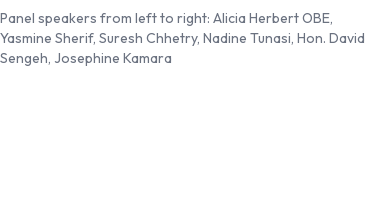What is the main topic of the session?
Please analyze the image and answer the question with as much detail as possible.

The caption states that the session focused on the critical role of education in preventing conflict-related sexual violence, which implies that the main topic of the session is preventing conflict-related sexual violence.